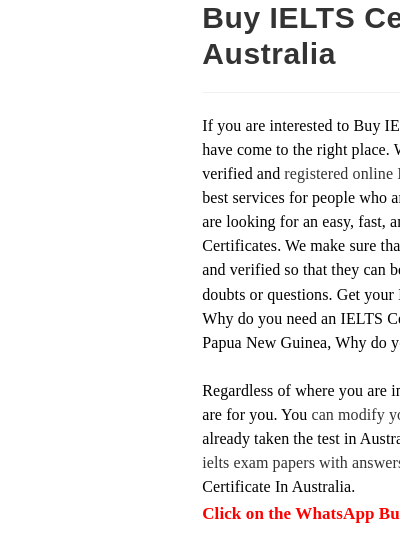Please provide a one-word or short phrase answer to the question:
What is the emphasis of the service?

Legitimacy